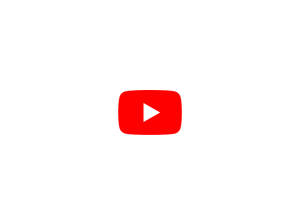What is the background color of the interface?
Please provide a detailed and comprehensive answer to the question.

The caption describes the design of the YouTube video player interface as having a clean, white background, which suggests that the background color is white. This is also implied by the emphasis on the bold color of the play button, which would not be possible if the background was not a contrasting color.